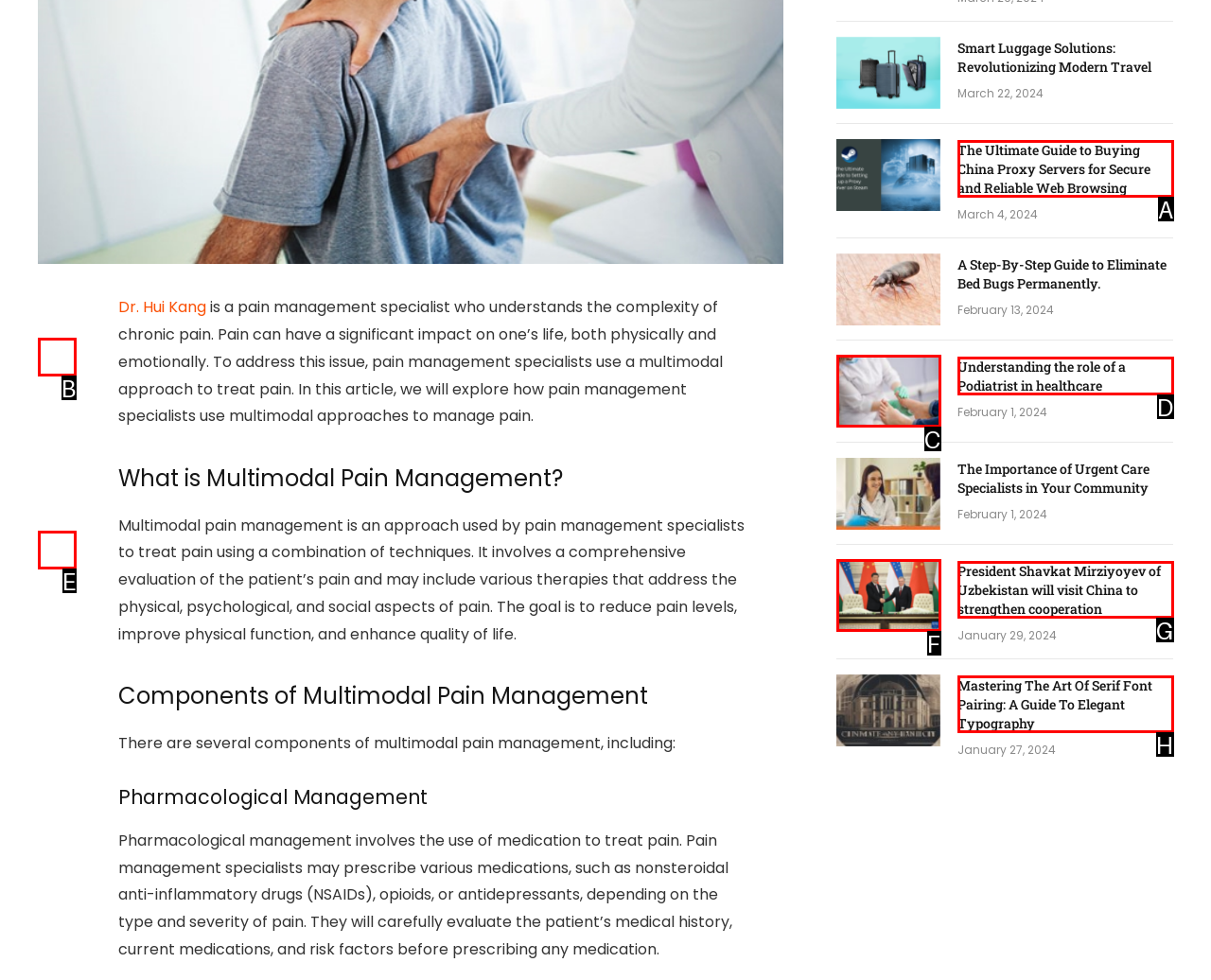Pick the option that corresponds to: Email
Provide the letter of the correct choice.

E